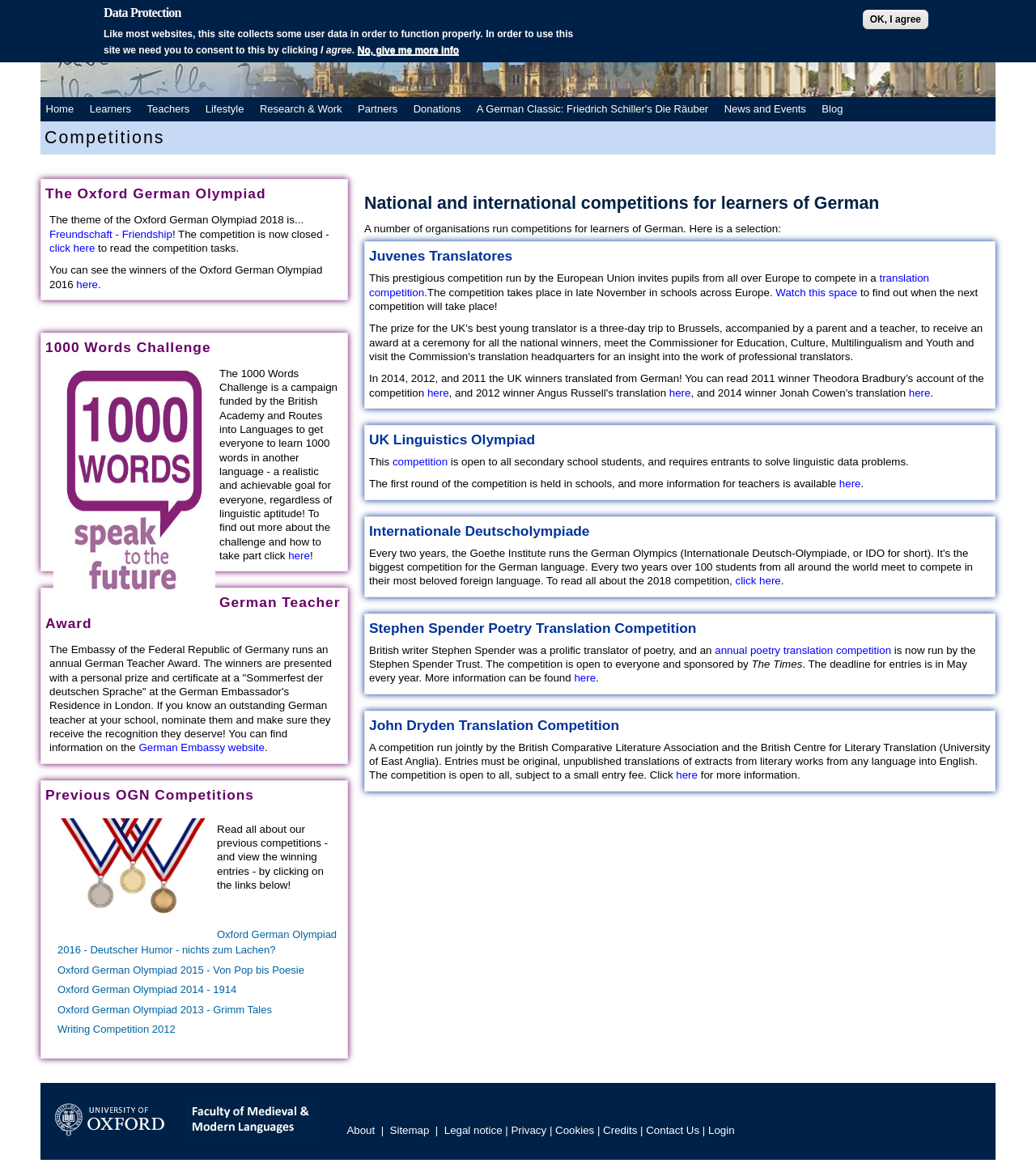What is the name of the award presented by the Embassy of the Federal Republic of Germany?
Using the image, give a concise answer in the form of a single word or short phrase.

German Teacher Award